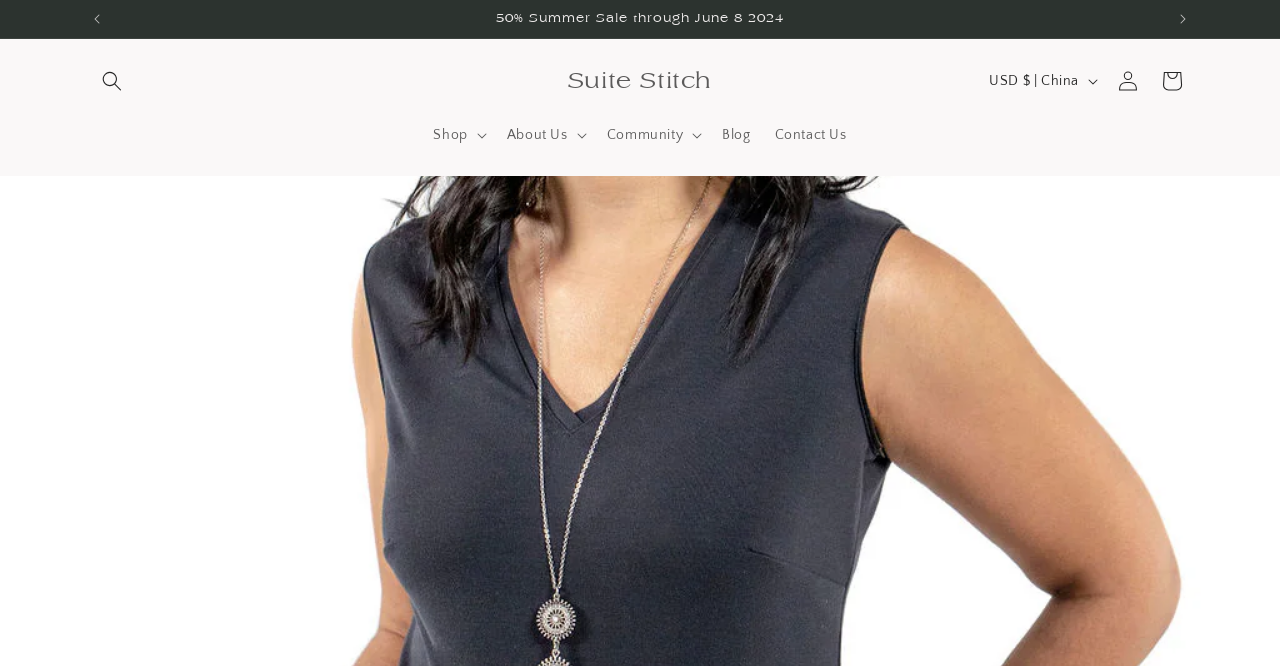Locate the bounding box coordinates of the element's region that should be clicked to carry out the following instruction: "Read the blog". The coordinates need to be four float numbers between 0 and 1, i.e., [left, top, right, bottom].

[0.555, 0.17, 0.596, 0.234]